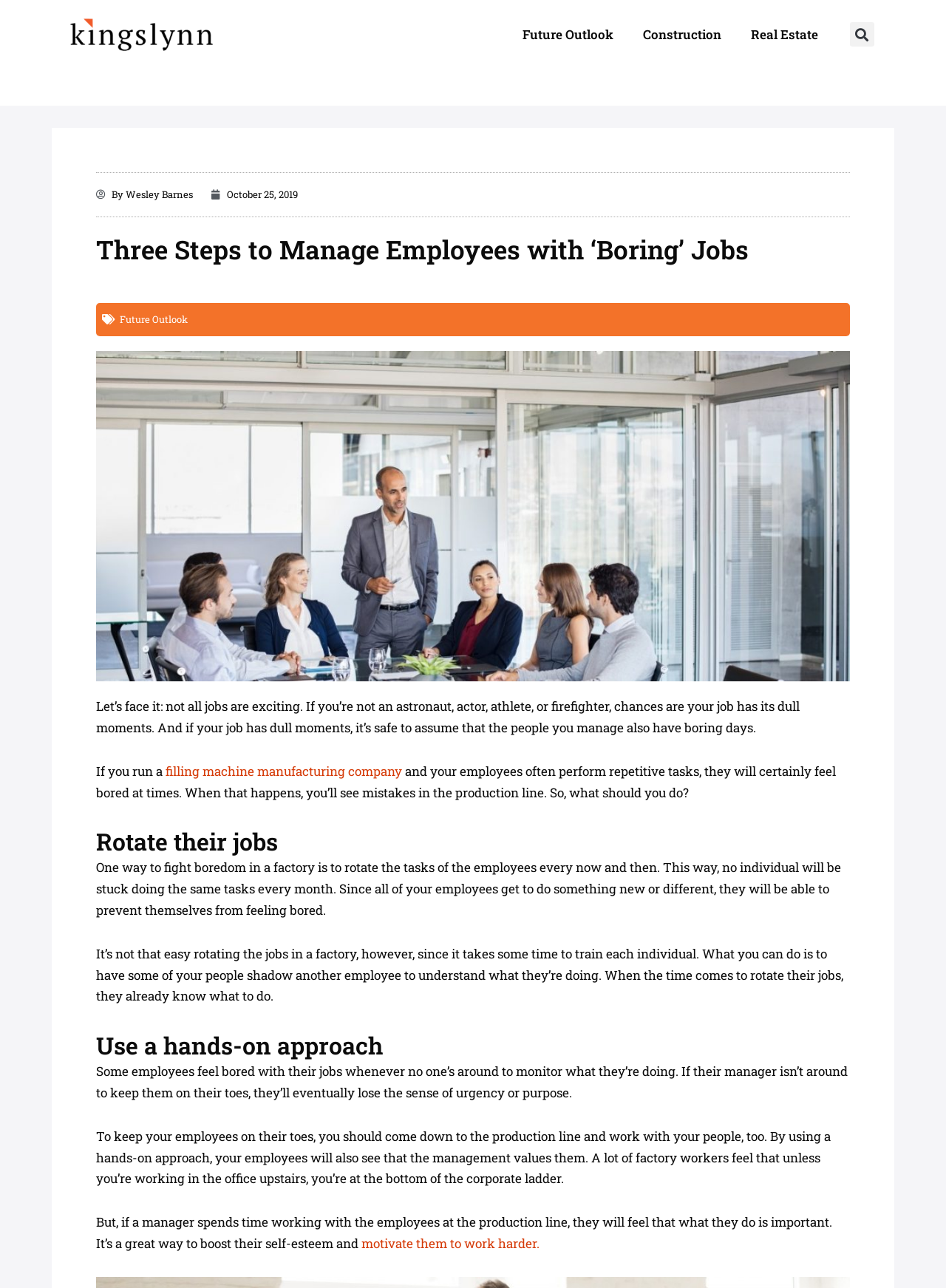Pinpoint the bounding box coordinates of the clickable area needed to execute the instruction: "Add to cart". The coordinates should be specified as four float numbers between 0 and 1, i.e., [left, top, right, bottom].

None